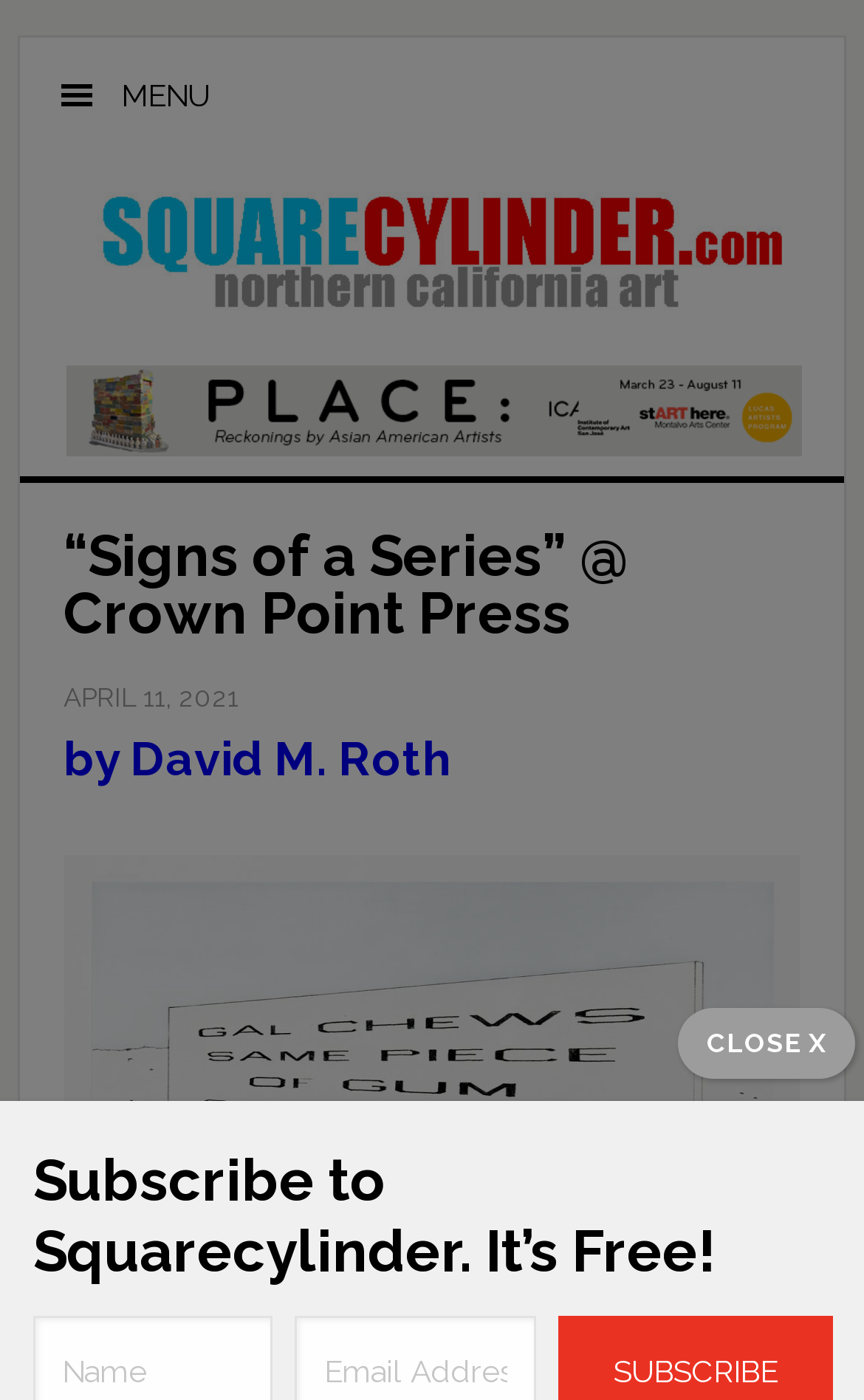Based on the image, provide a detailed response to the question:
What is the purpose of the button with the text 'MENU'?

I found the answer by looking at the button element with the text ' MENU' which is likely to be a menu button.